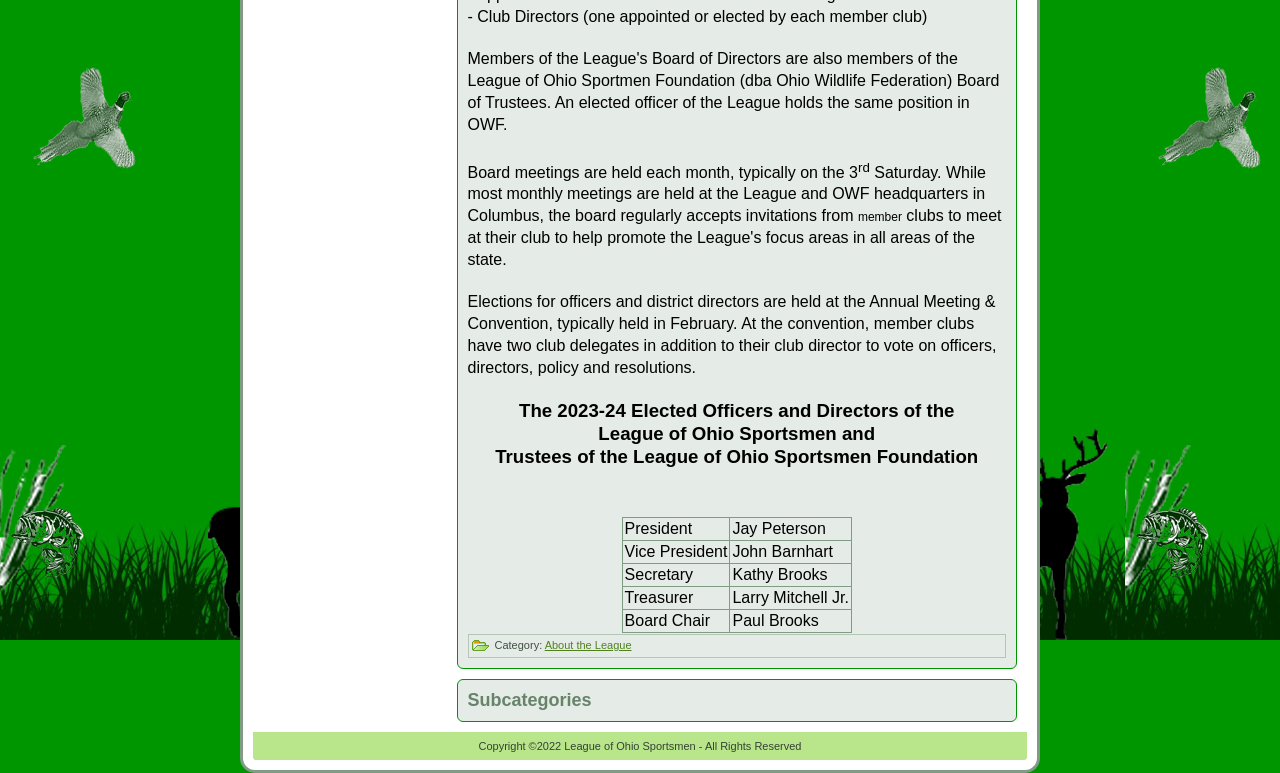Using the provided element description, identify the bounding box coordinates as (top-left x, top-left y, bottom-right x, bottom-right y). Ensure all values are between 0 and 1. Description: member

[0.67, 0.272, 0.705, 0.29]